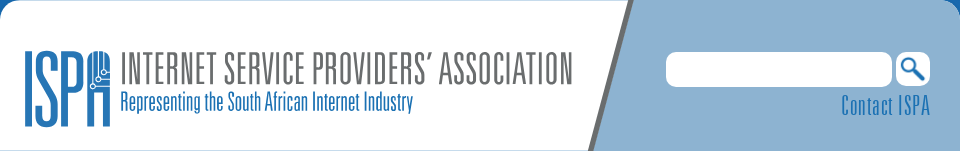Answer the question in a single word or phrase:
What is the phrase displayed below the logo?

Representing the South African Internet Industry